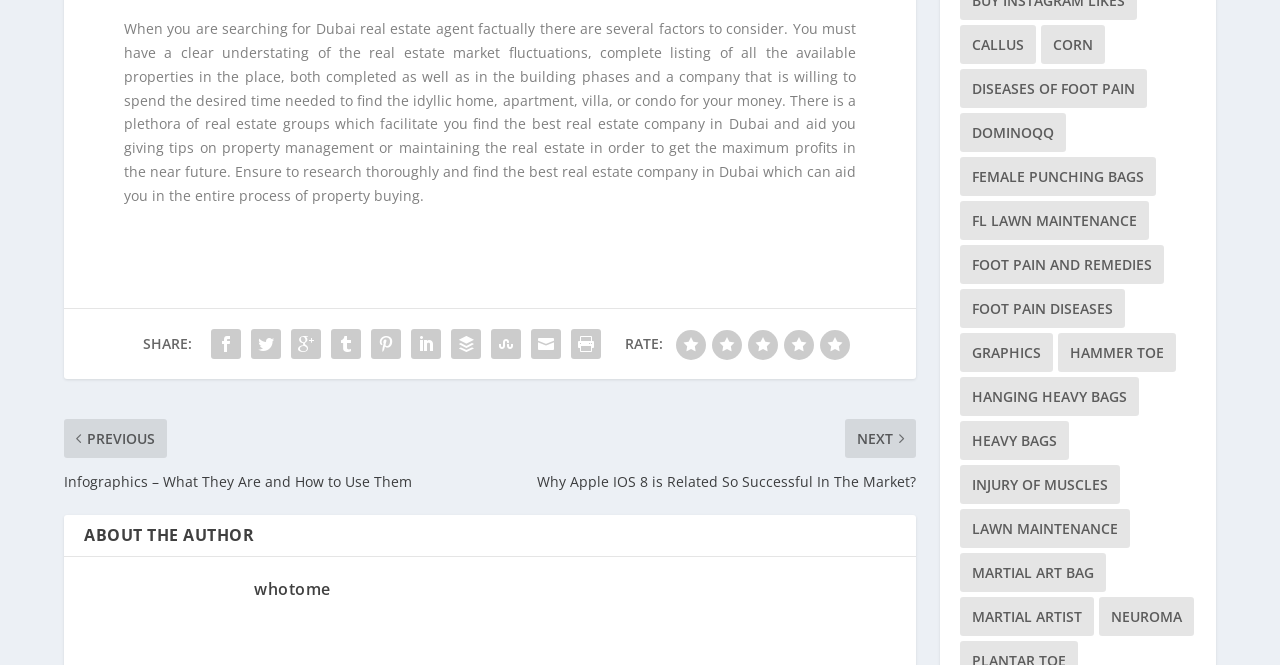What is the rating system used?
Please answer the question with a single word or phrase, referencing the image.

5-star